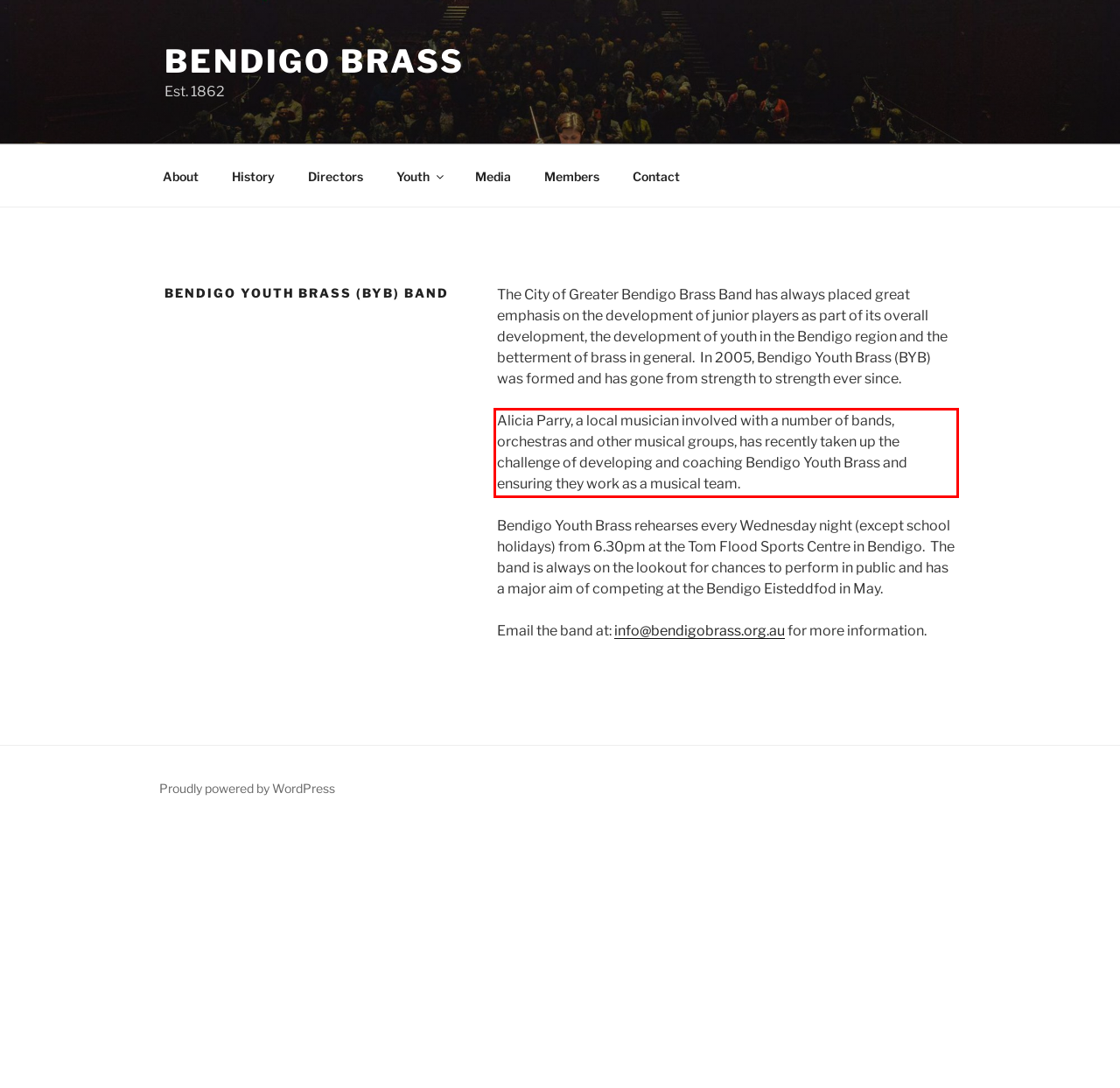Using OCR, extract the text content found within the red bounding box in the given webpage screenshot.

Alicia Parry, a local musician involved with a number of bands, orchestras and other musical groups, has recently taken up the challenge of developing and coaching Bendigo Youth Brass and ensuring they work as a musical team.